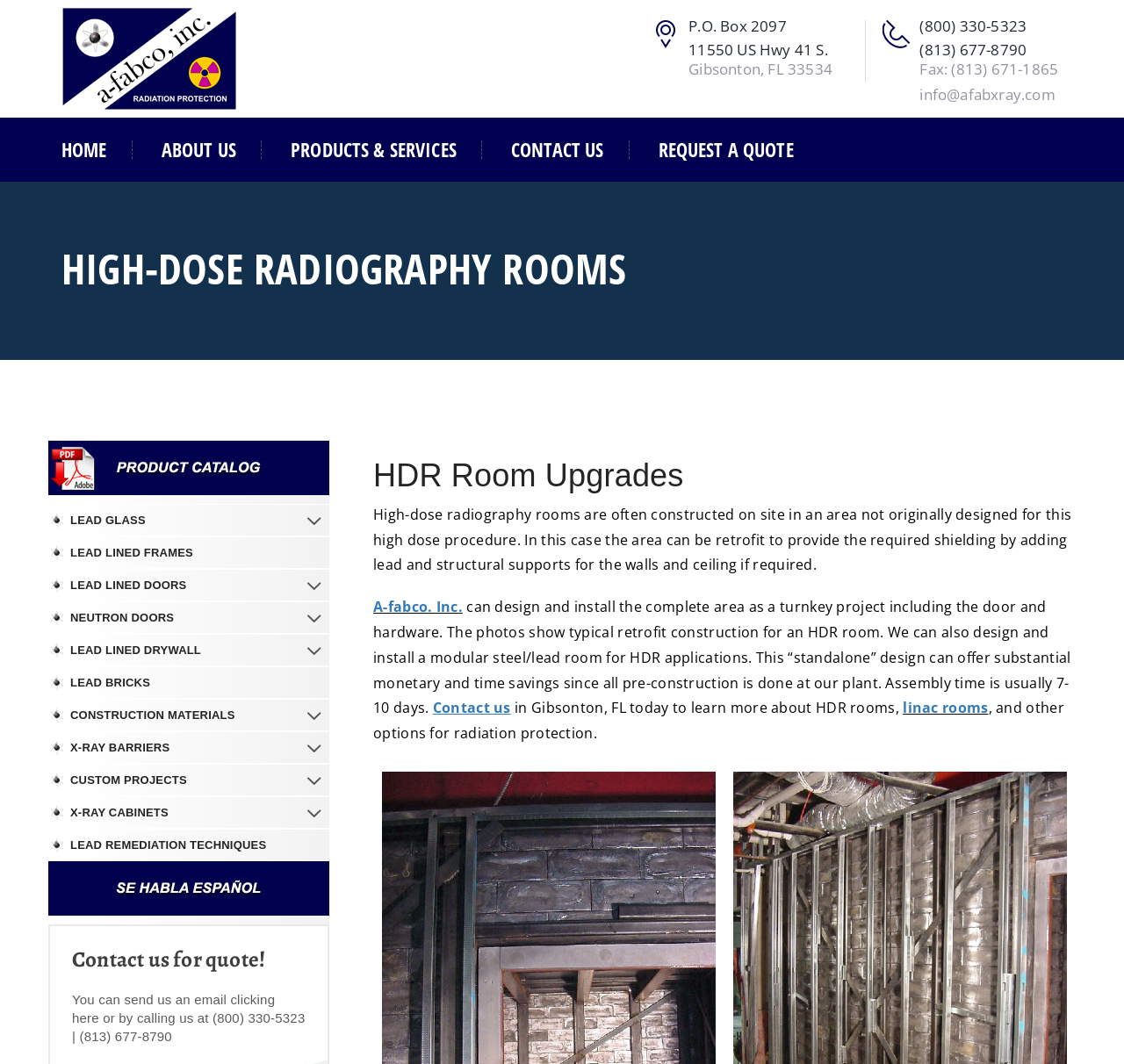Using the description "parent_node: LEAD LINED DRYWALL", locate and provide the bounding box of the UI element.

[0.266, 0.598, 0.293, 0.626]